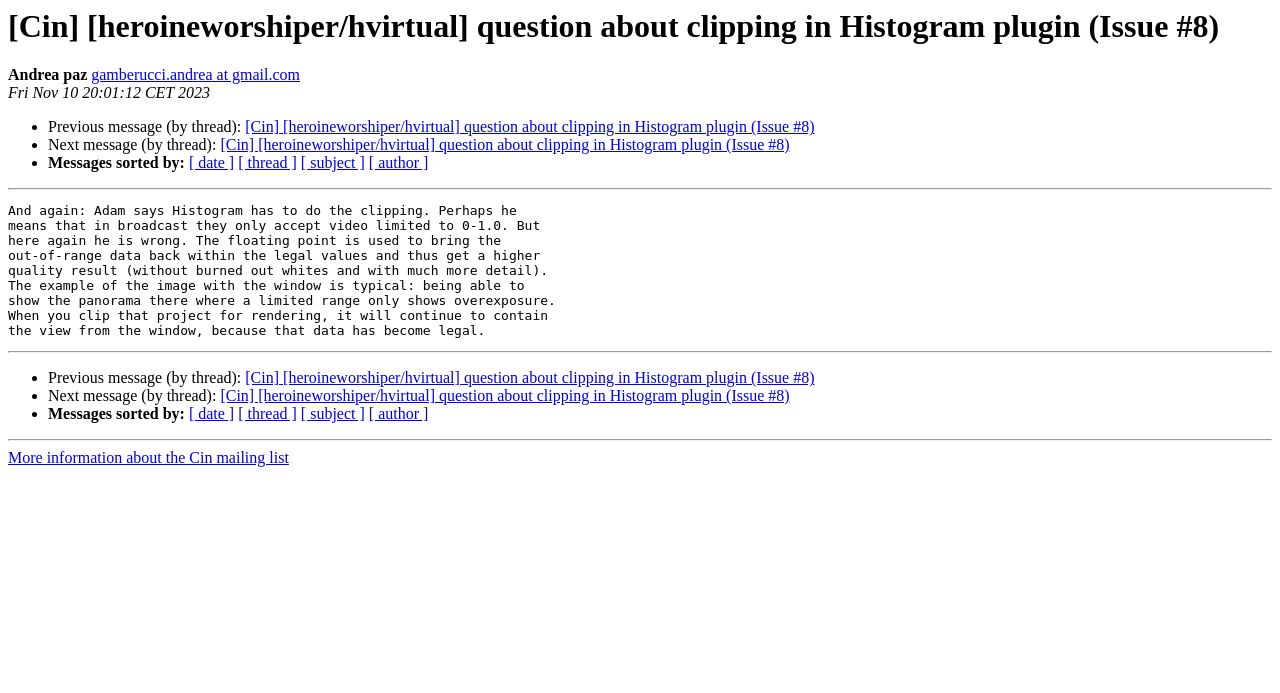What is the purpose of the floating point in Histogram?
Provide a one-word or short-phrase answer based on the image.

to bring out-of-range data back within legal values